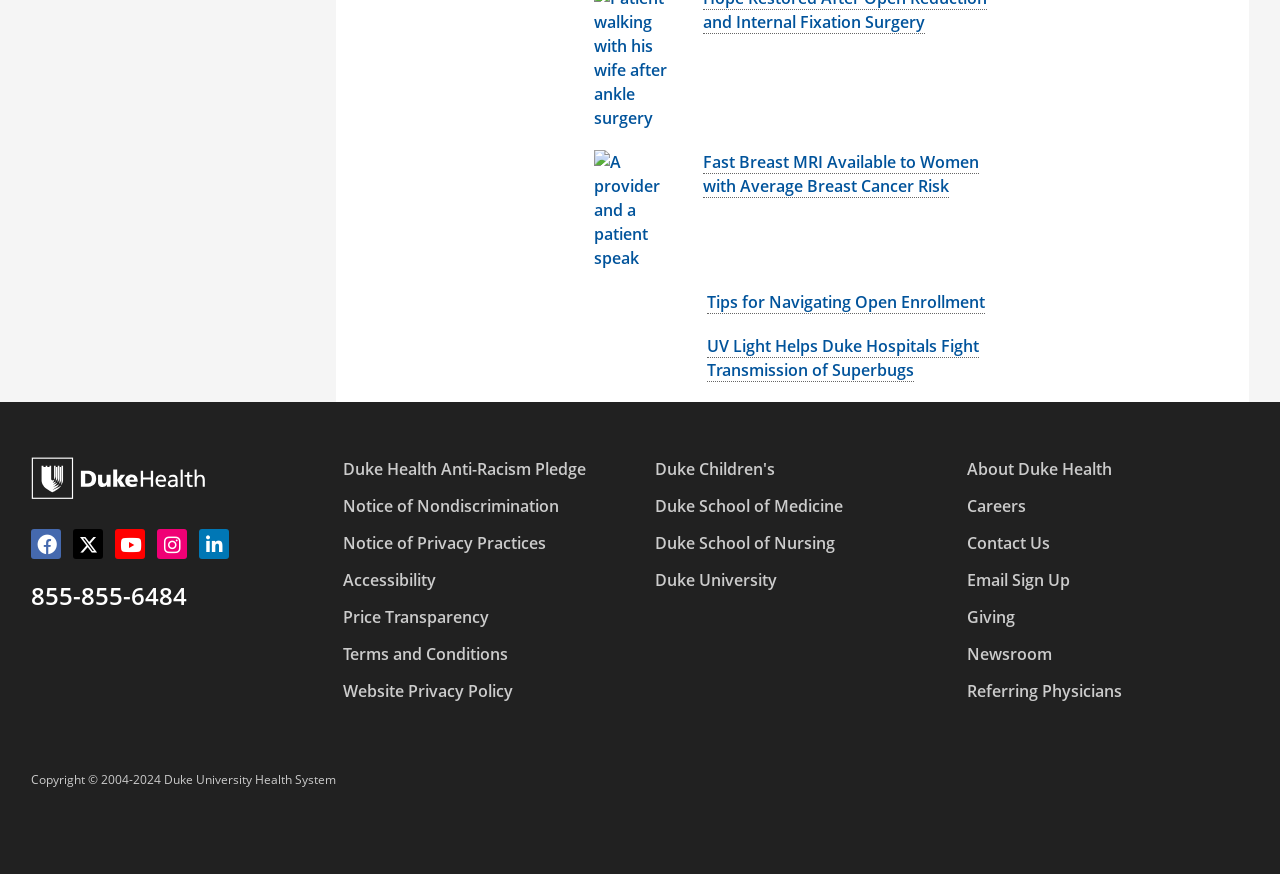Find the bounding box coordinates for the element that must be clicked to complete the instruction: "View the Facebook page of Duke Health". The coordinates should be four float numbers between 0 and 1, indicated as [left, top, right, bottom].

[0.024, 0.605, 0.048, 0.64]